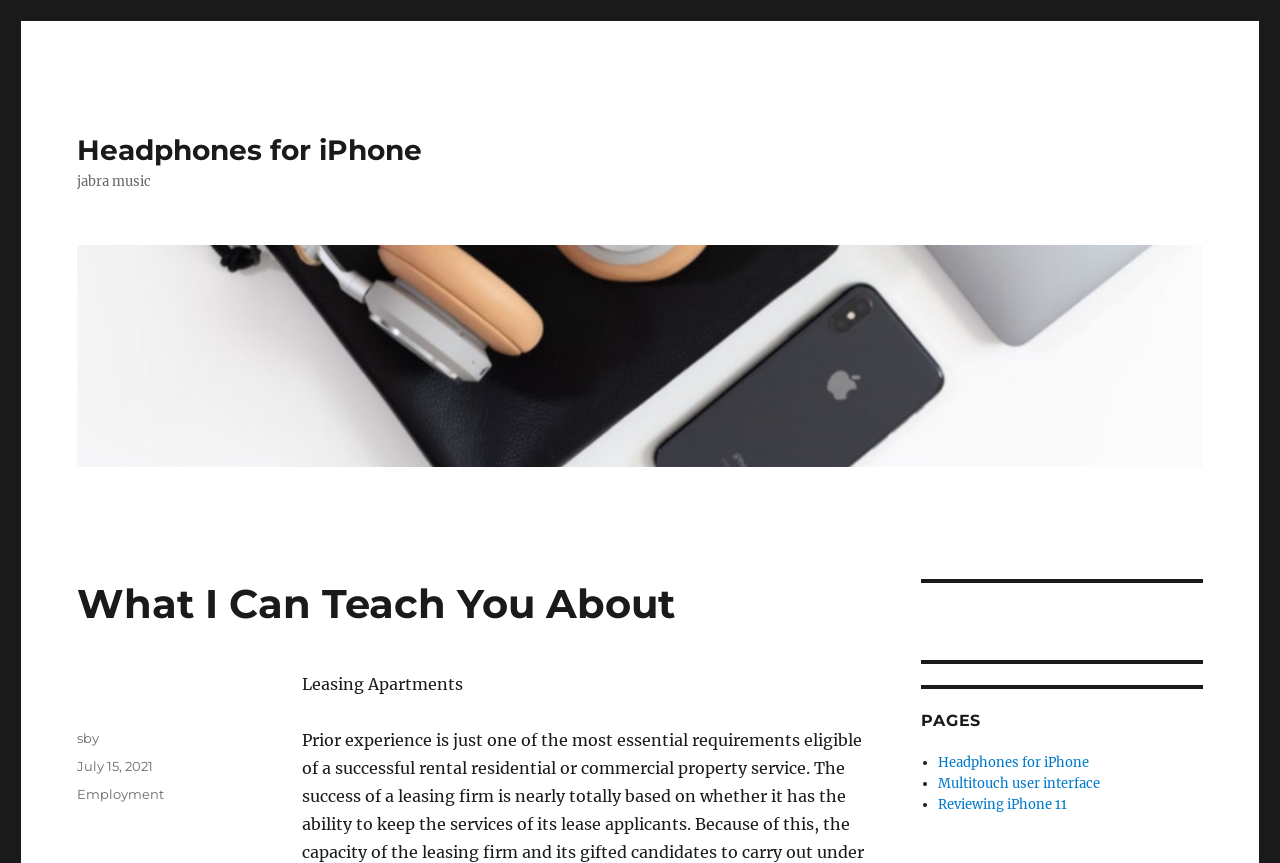Identify the headline of the webpage and generate its text content.

What I Can Teach You About